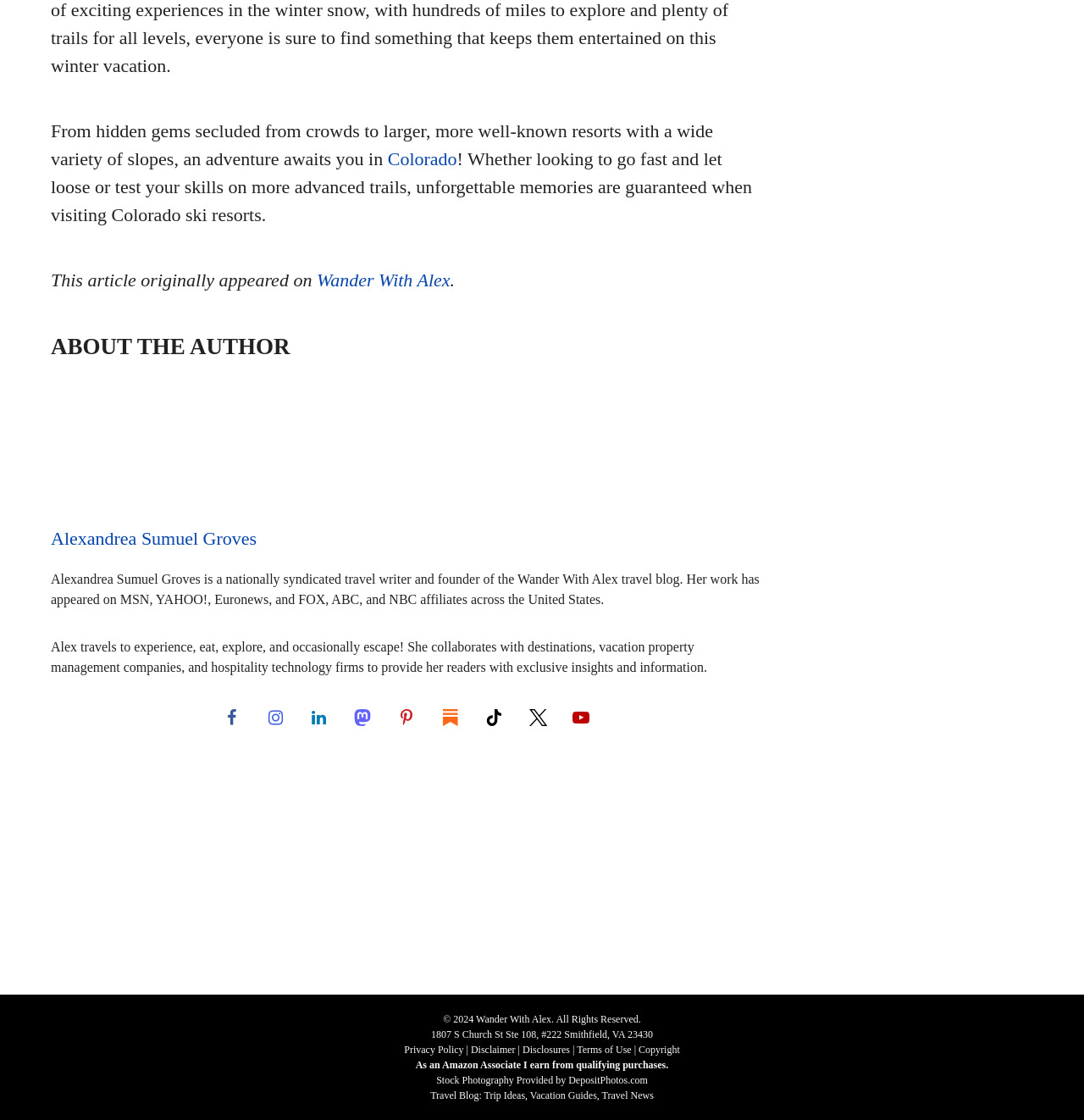Please identify the bounding box coordinates of the clickable element to fulfill the following instruction: "Click on the link to learn more about Colorado ski resorts". The coordinates should be four float numbers between 0 and 1, i.e., [left, top, right, bottom].

[0.316, 0.34, 0.434, 0.453]